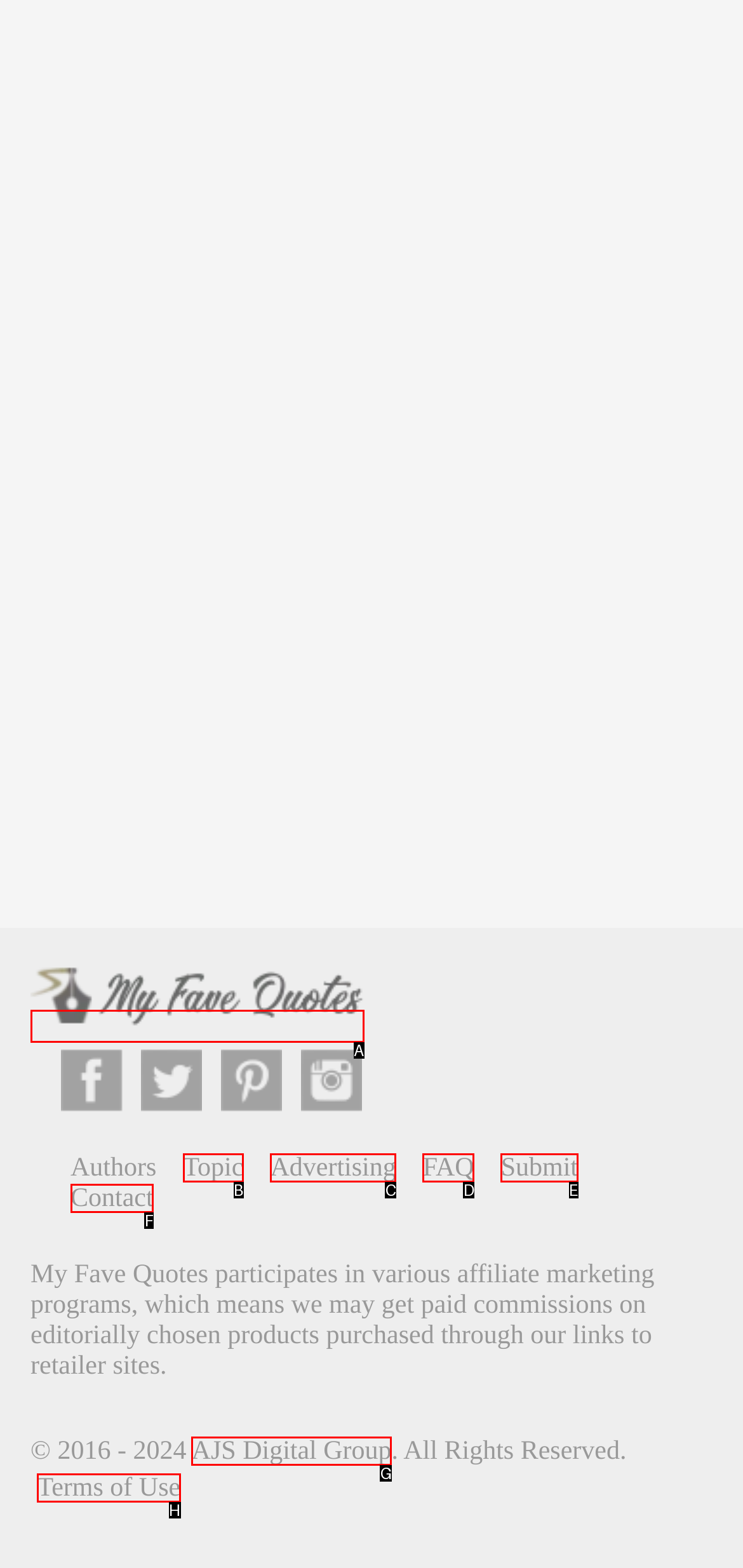Given the description: FAQ, select the HTML element that best matches it. Reply with the letter of your chosen option.

D